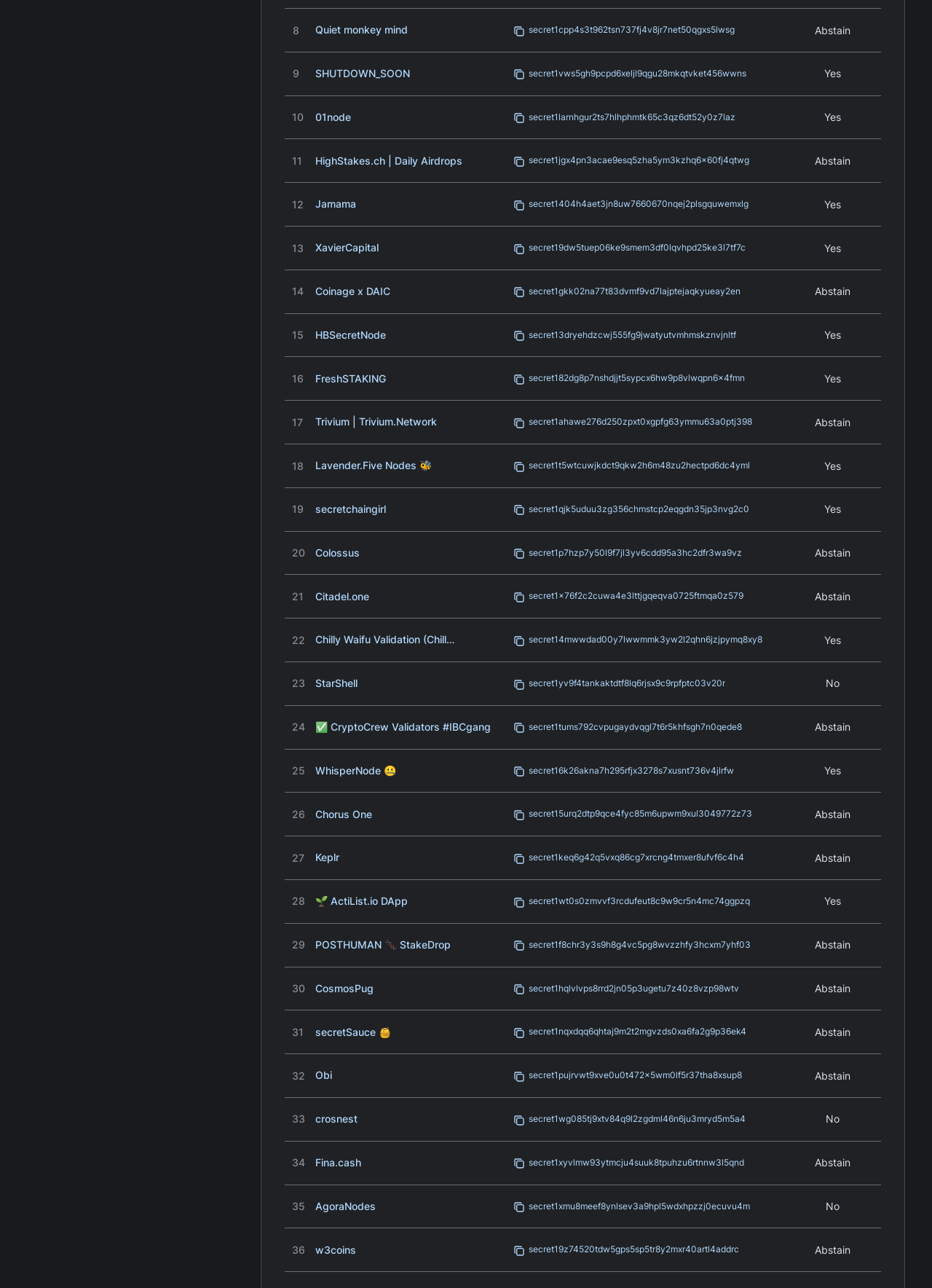What is the number in the first gridcell?
Using the image, respond with a single word or phrase.

8